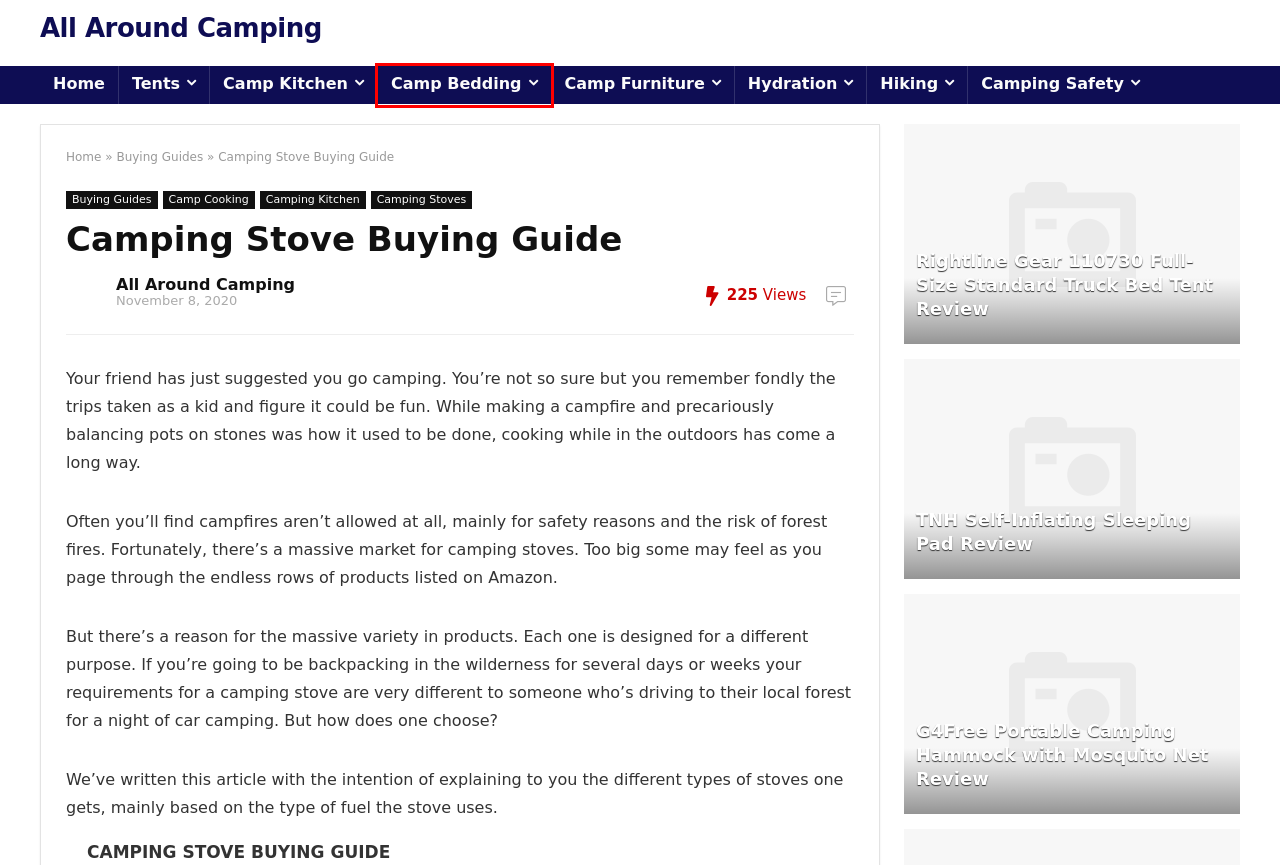A screenshot of a webpage is provided, featuring a red bounding box around a specific UI element. Identify the webpage description that most accurately reflects the new webpage after interacting with the selected element. Here are the candidates:
A. Coleman Perfect Flow Grill Stove Review - All Around Camping
B. Tents Archives - All Around Camping
C. Camping Safety Archives - All Around Camping
D. Camping Kitchen Archives - All Around Camping
E. Camp Cooking Archives - All Around Camping
F. Camping Stoves Archives - All Around Camping
G. Camp Bedding Archives - All Around Camping
H. Camp Furniture Archives - All Around Camping

G